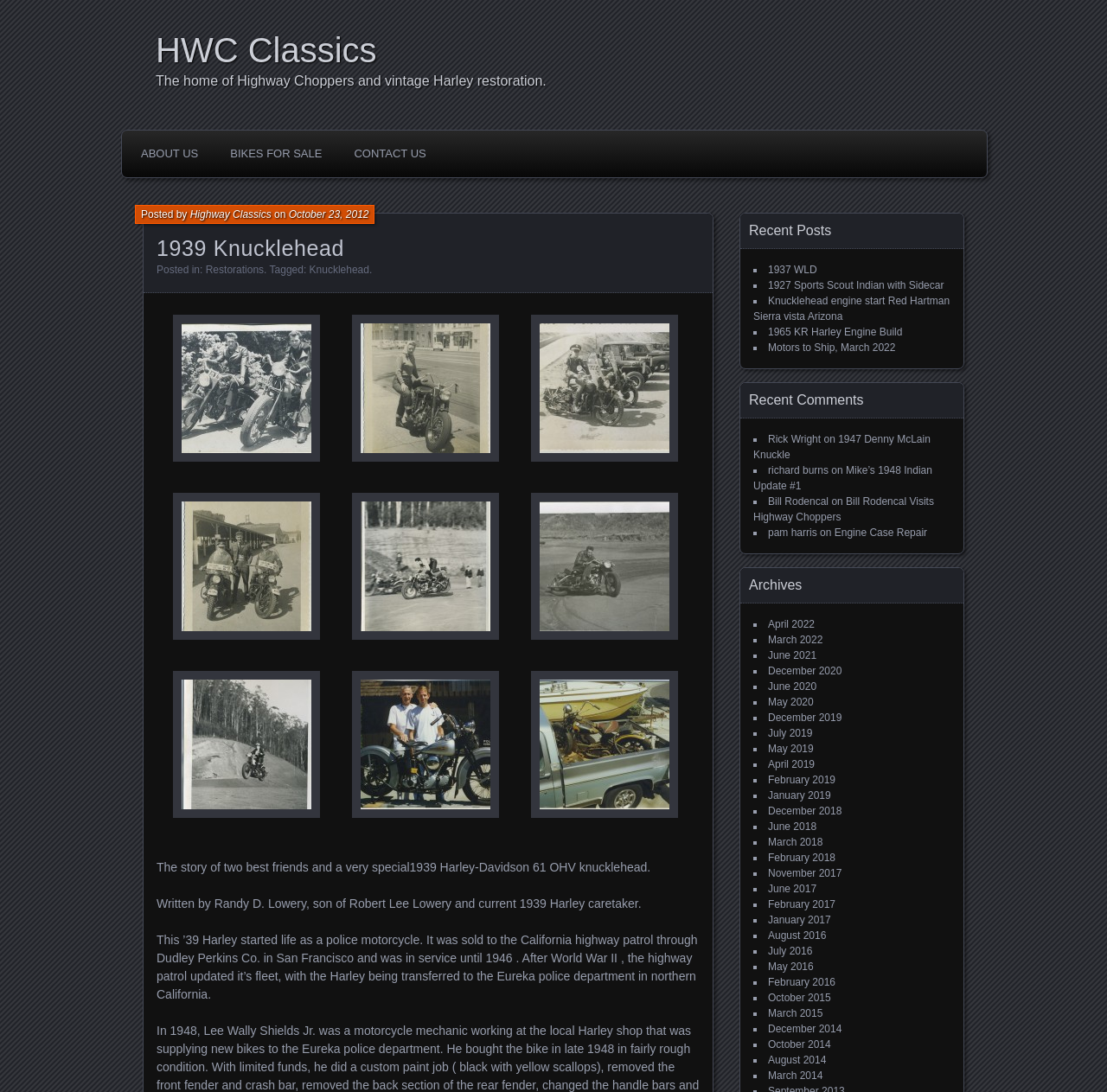Give a full account of the webpage's elements and their arrangement.

The webpage is about HWC Classics, a website focused on vintage Harley restoration and Highway Choppers. At the top, there is a heading "HWC Classics" followed by a subtitle "The home of Highway Choppers and vintage Harley restoration." Below this, there are three links: "ABOUT US", "BIKES FOR SALE", and "CONTACT US".

The main content of the webpage is about a 1939 Harley-Davidson 61 OHV knucklehead. There is a heading "1939 Knucklehead" followed by information about the bike, including the author, Randy D. Lowery, and the date it was posted. The text describes the bike's history, including its use as a police motorcycle and its transfer to the Eureka police department.

On the right side of the webpage, there are three sections: "Recent Posts", "Recent Comments", and "Archives". The "Recent Posts" section lists several links to other articles, including "1937 WLD", "1927 Sports Scout Indian with Sidecar", and "Knucklehead engine start Red Hartman Sierra vista Arizona". The "Recent Comments" section lists comments from users, including Rick Wright, richard burns, and Bill Rodencal, along with the articles they commented on. The "Archives" section lists links to articles from different months, including April 2022 and March 2022.

Throughout the webpage, there are several links and headings that provide a clear structure and organization to the content. The text is well-formatted and easy to read, with clear headings and concise descriptions.